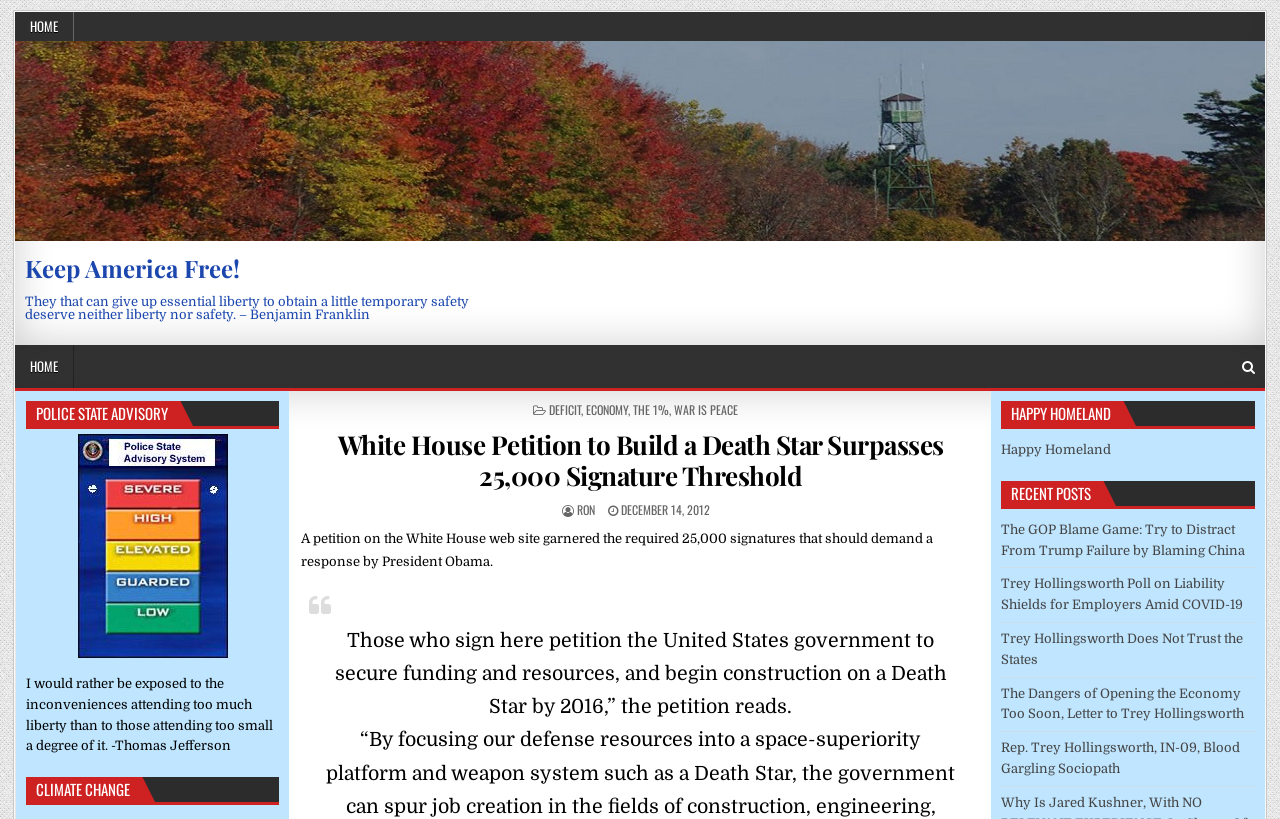Pinpoint the bounding box coordinates of the element to be clicked to execute the instruction: "Check the 'RECENT POSTS' section".

[0.782, 0.587, 0.98, 0.621]